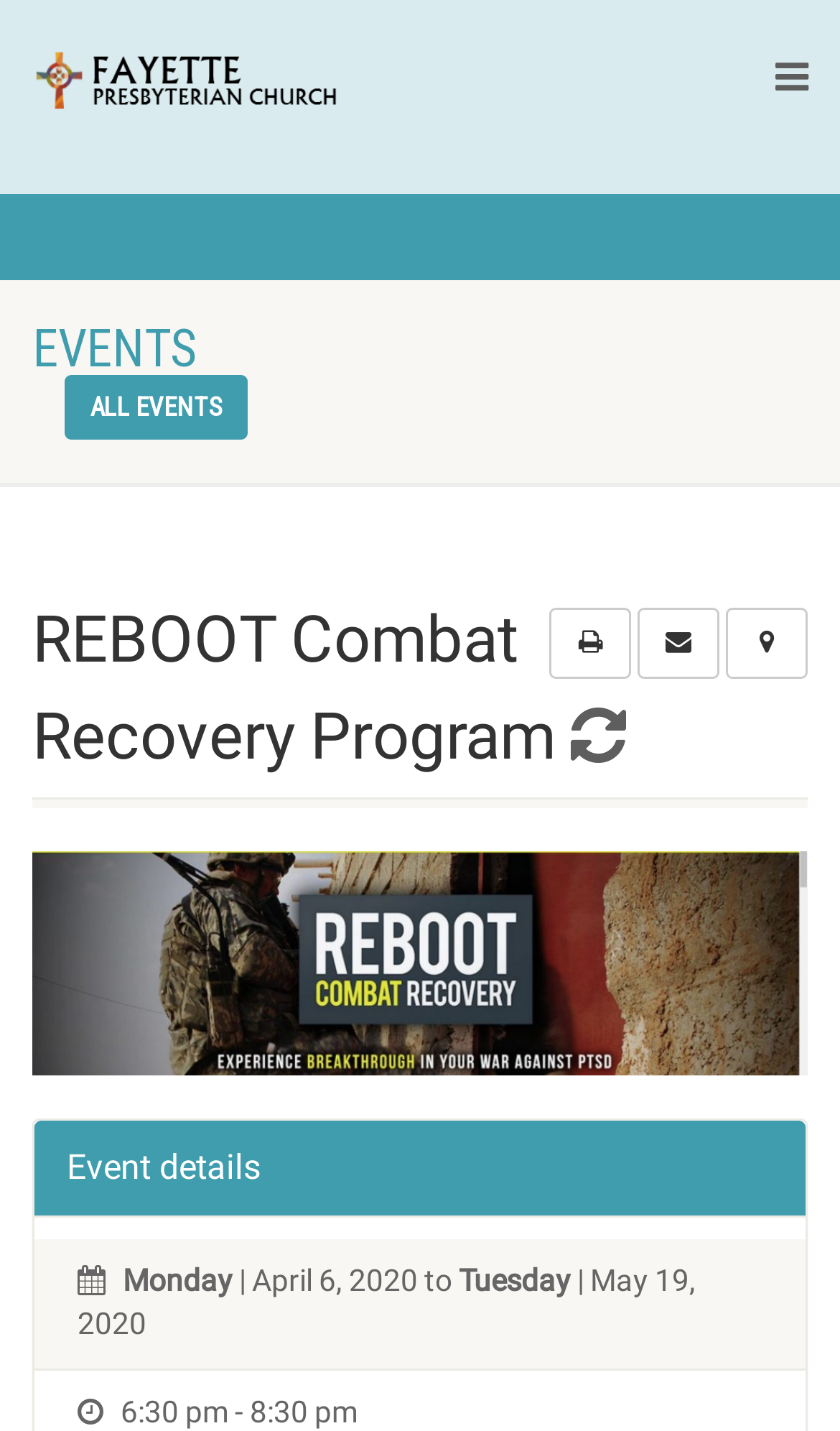Use one word or a short phrase to answer the question provided: 
What is the name of the church?

Fayette Presbyterian Church